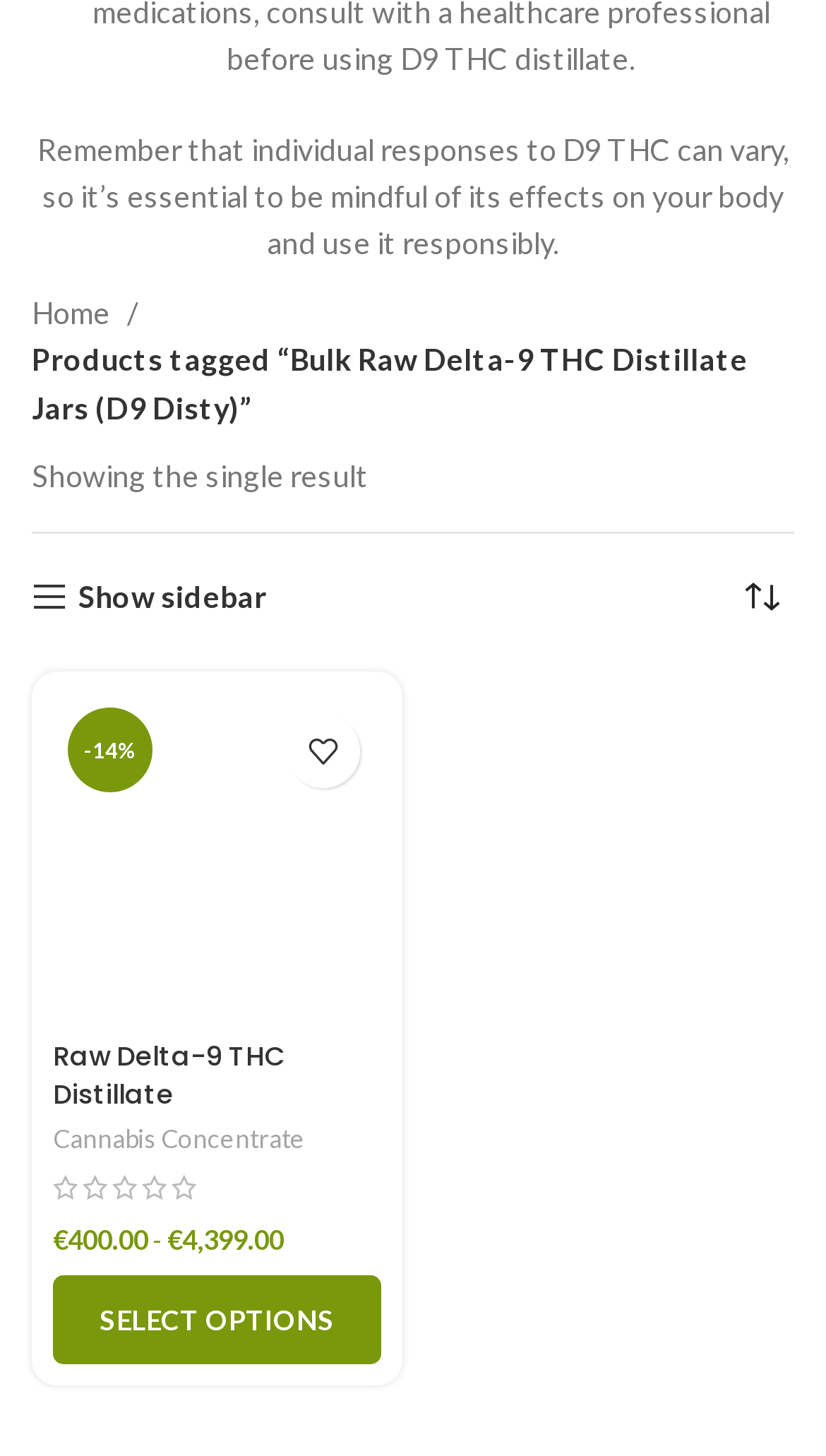Show me the bounding box coordinates of the clickable region to achieve the task as per the instruction: "Change shop order".

[0.885, 0.389, 0.962, 0.433]